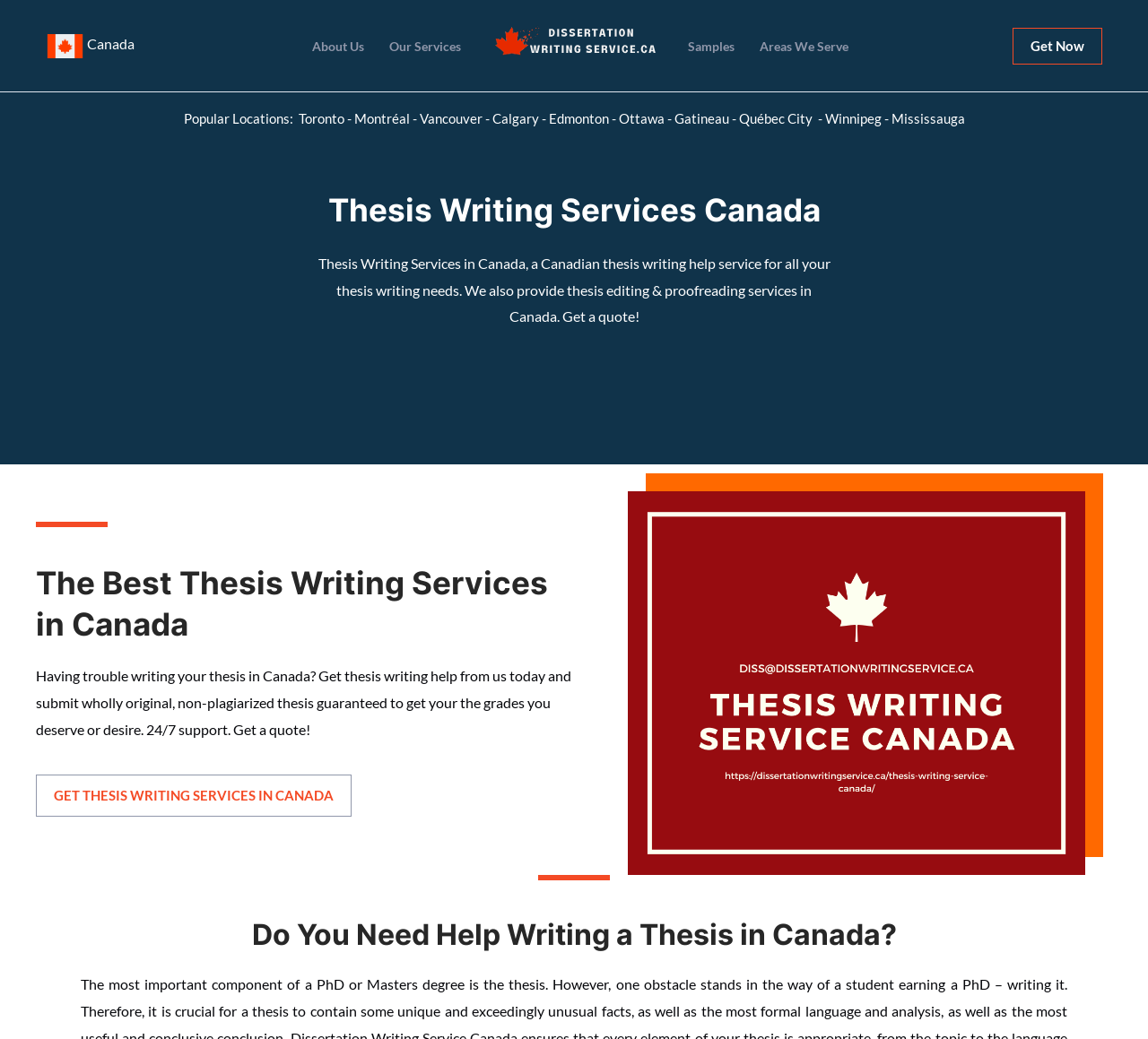Please specify the coordinates of the bounding box for the element that should be clicked to carry out this instruction: "Explore Samples". The coordinates must be four float numbers between 0 and 1, formatted as [left, top, right, bottom].

[0.588, 0.039, 0.65, 0.051]